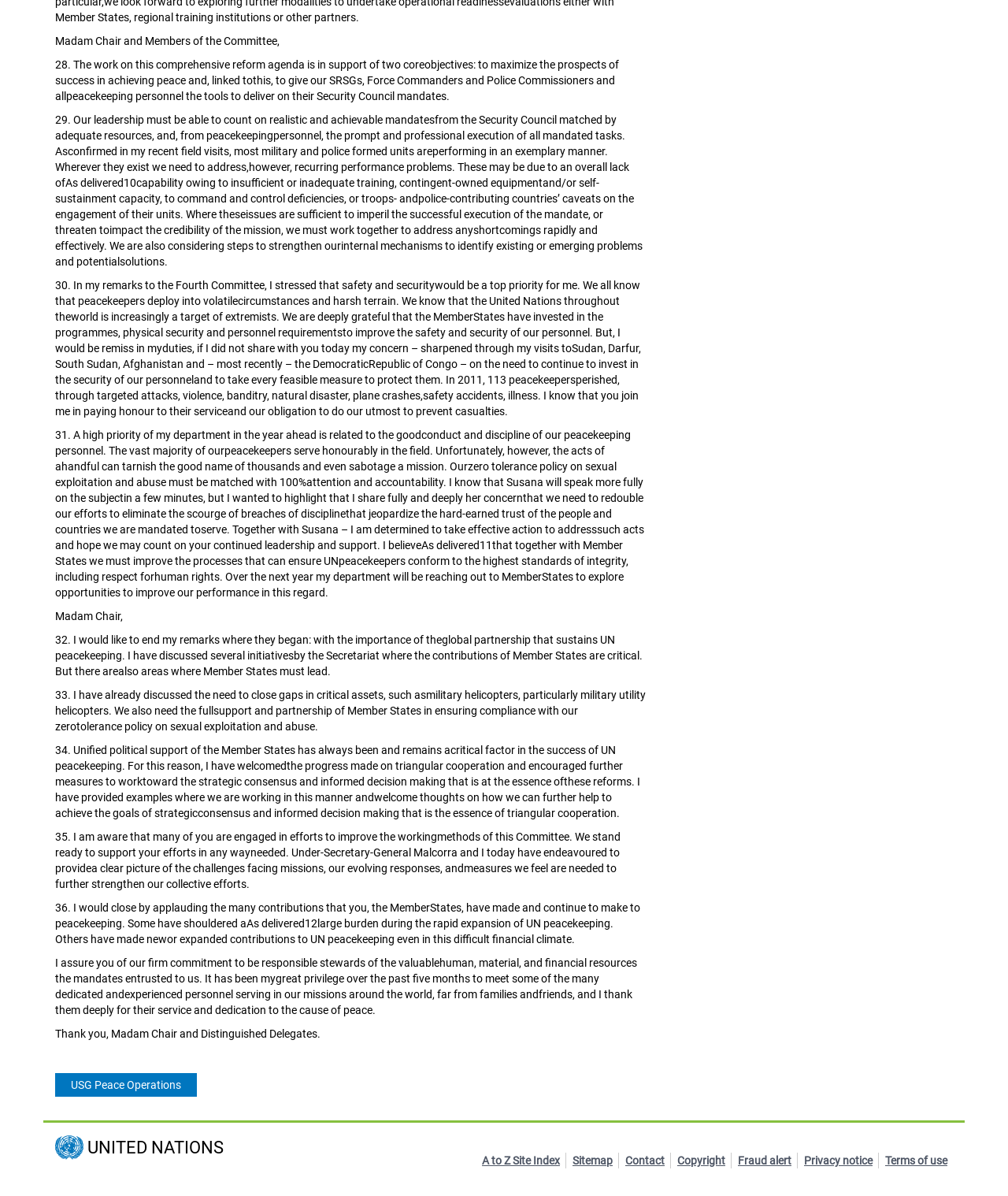Identify the bounding box coordinates of the clickable region to carry out the given instruction: "Contact the United Nations".

[0.62, 0.963, 0.659, 0.977]